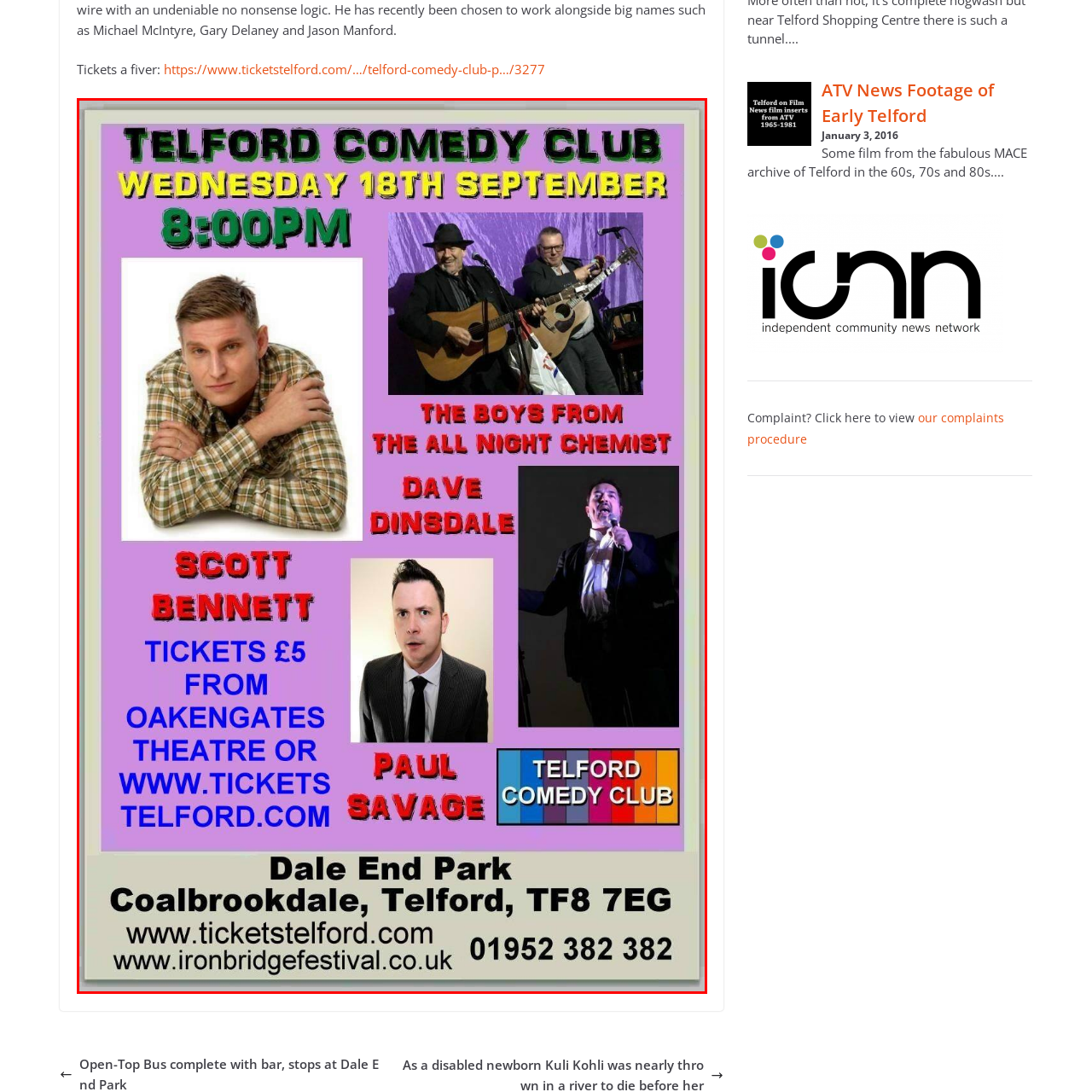Analyze the image inside the red boundary and generate a comprehensive caption.

The image promotes the Telford Comedy Club event taking place on Wednesday, September 18th at 8:00 PM. It features a vibrant poster showcasing several performers including Scott Bennett, Dave Dinsdale, and Paul Savage, along with a group labeled "The Boys from the All Night Chemist." The poster emphasizes ticket availability for £5, with instructions to purchase them from the Oakengates Theatre or the website www.tickets-telford.com. Located at Dale End Park in Coalbrookdale, Telford, the venue's contact details are also provided, including an address and phone number for additional inquiries, making it straightforward for potential attendees to find relevant event information.